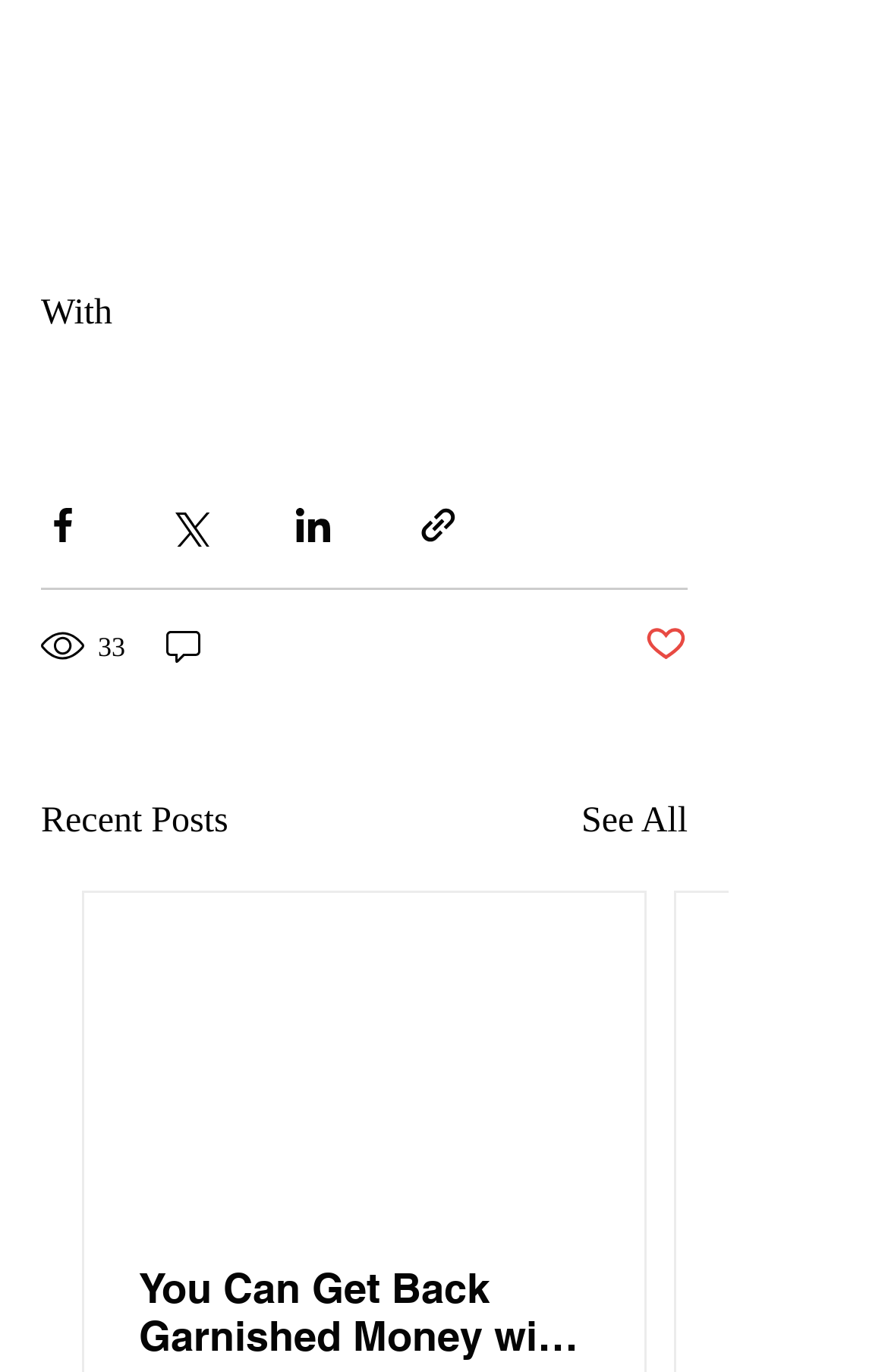Determine the bounding box coordinates for the HTML element described here: "parent_node: Search name="s" placeholder="Search"".

None